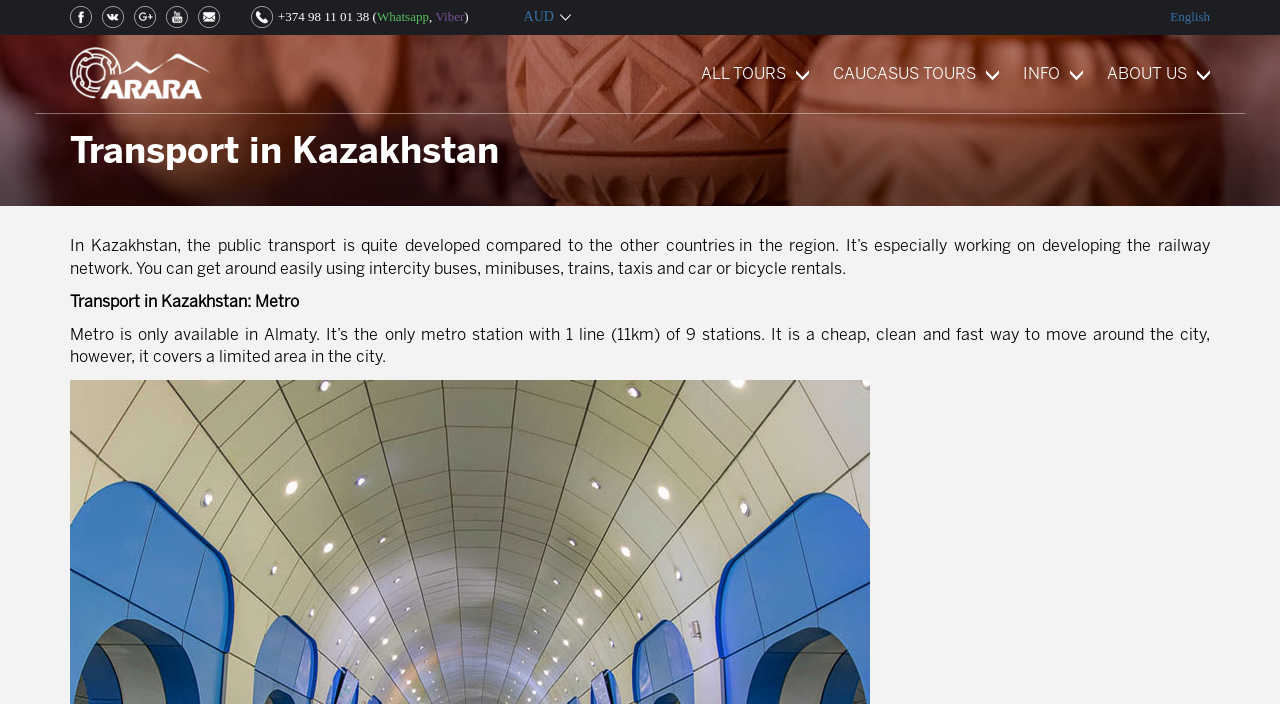Identify the bounding box coordinates of the clickable region required to complete the instruction: "View ALL TOURS". The coordinates should be given as four float numbers within the range of 0 and 1, i.e., [left, top, right, bottom].

[0.548, 0.081, 0.632, 0.132]